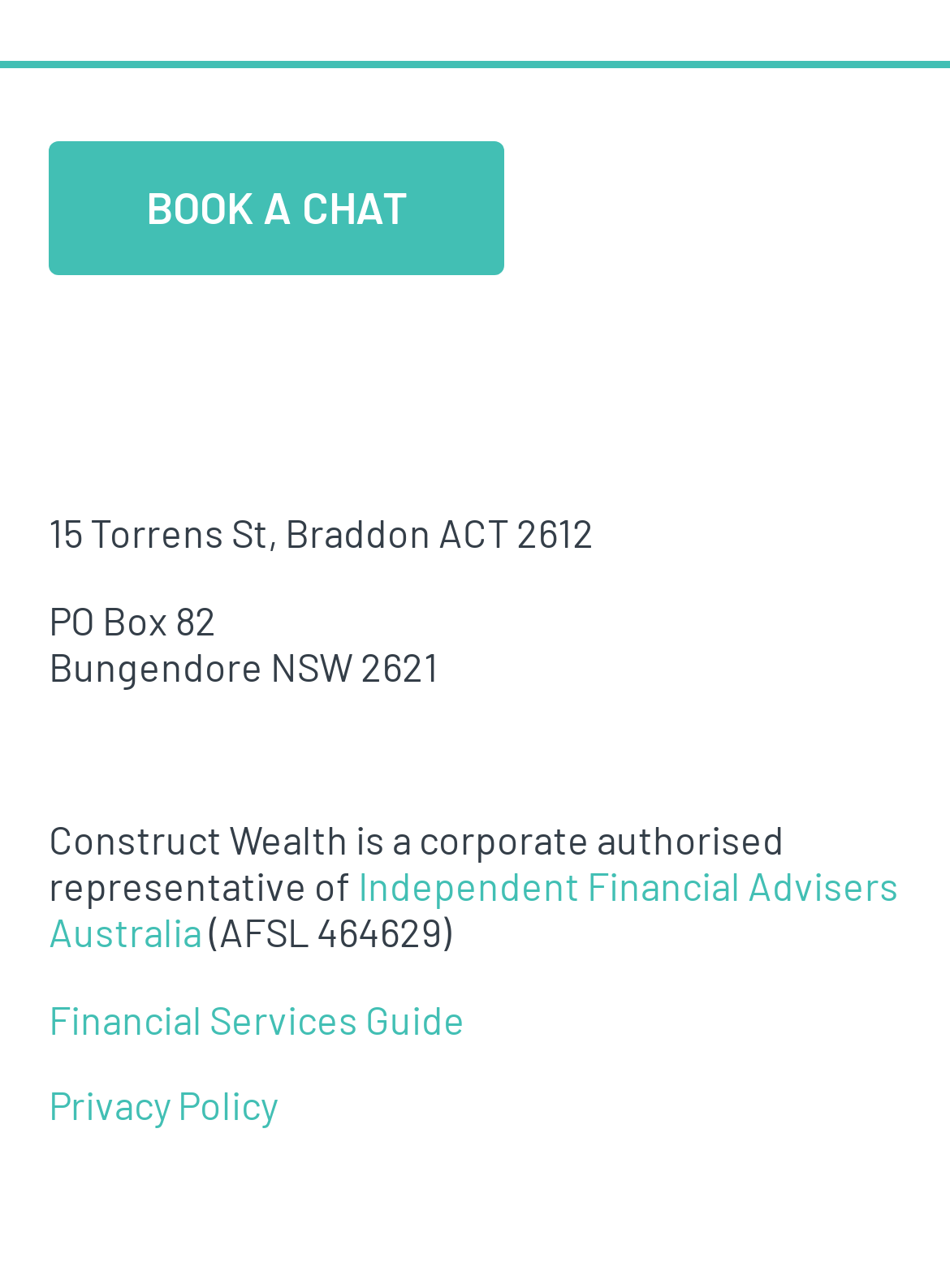What is the AFSL number of Independent Financial Advisers Australia?
Using the visual information, answer the question in a single word or phrase.

464629